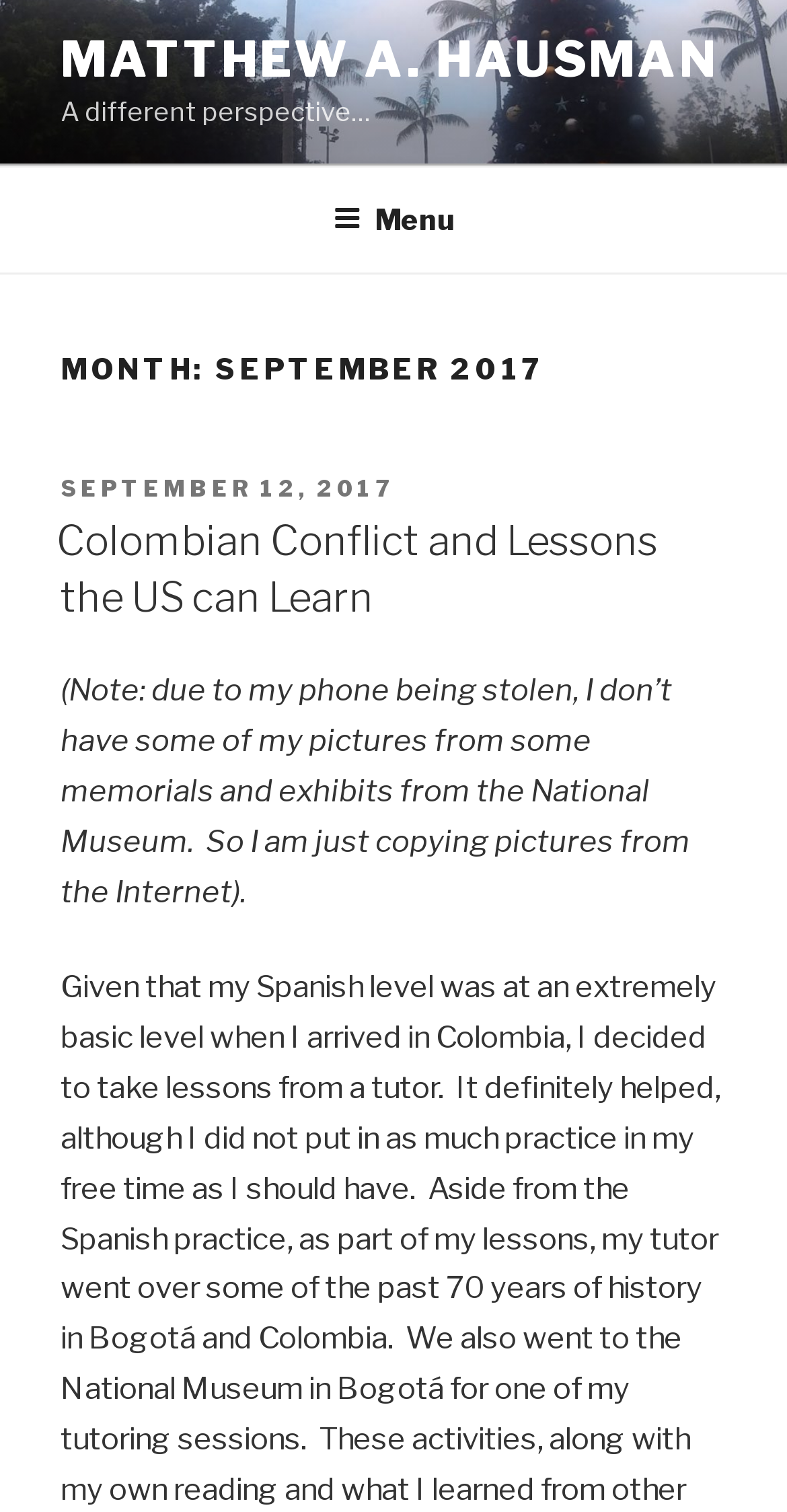Respond with a single word or phrase for the following question: 
What is the name of the author?

Matthew A. Hausman